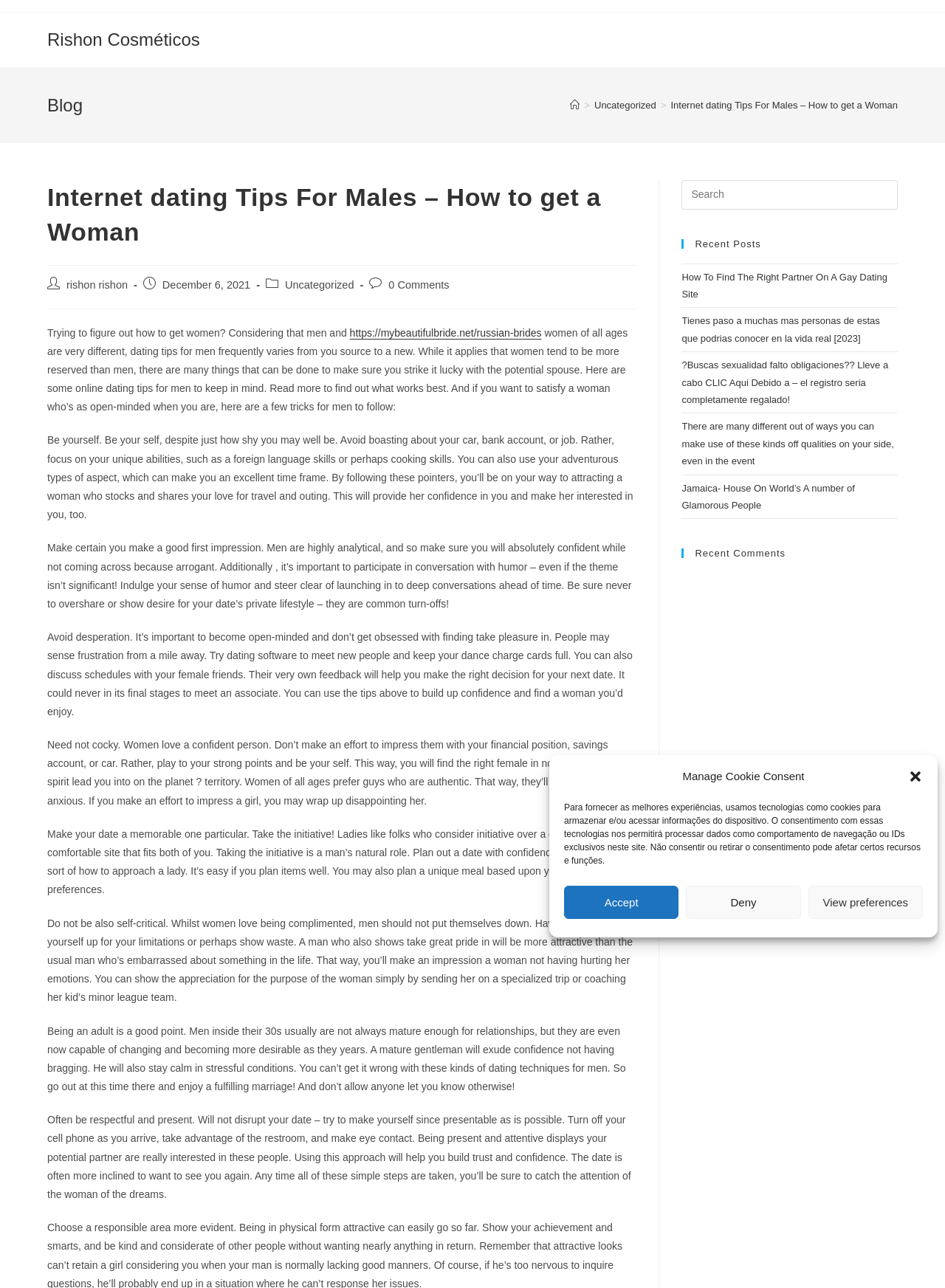Provide the bounding box coordinates of the area you need to click to execute the following instruction: "Click the 'Rishon Cosméticos' link".

[0.05, 0.023, 0.212, 0.039]